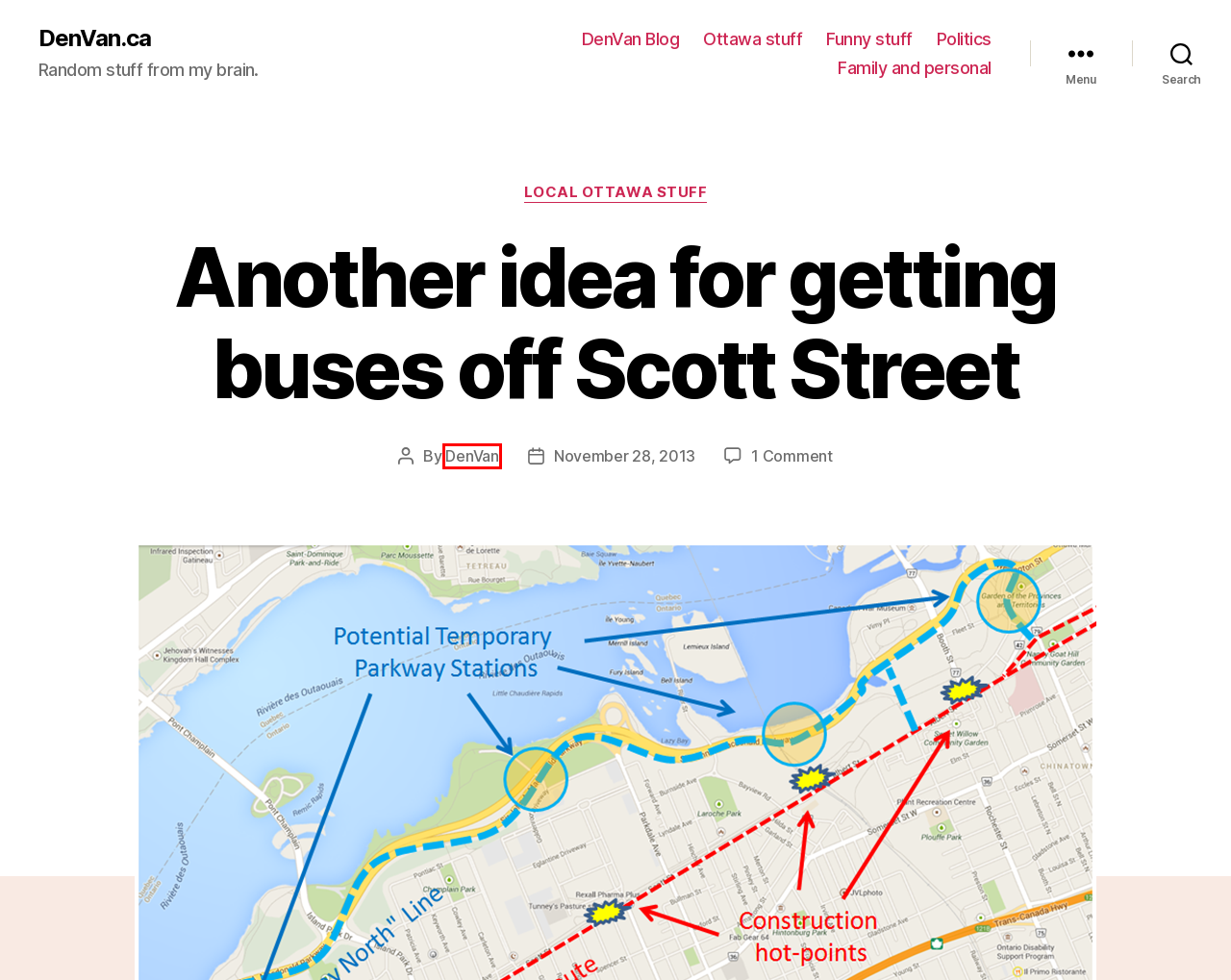Given a webpage screenshot featuring a red rectangle around a UI element, please determine the best description for the new webpage that appears after the element within the bounding box is clicked. The options are:
A. Local Ottawa stuff – DenVan.ca
B. DenVan Blog – DenVan.ca
C. Blog Tool, Publishing Platform, and CMS – WordPress.org
D. DenVan.ca – Random stuff from my brain.
E. Family and personal – DenVan.ca
F. DenVan – DenVan.ca
G. Politics – DenVan.ca
H. Beg to Differ - Thoughts on Brand Strategy by Dennis Van Staalduinen

F